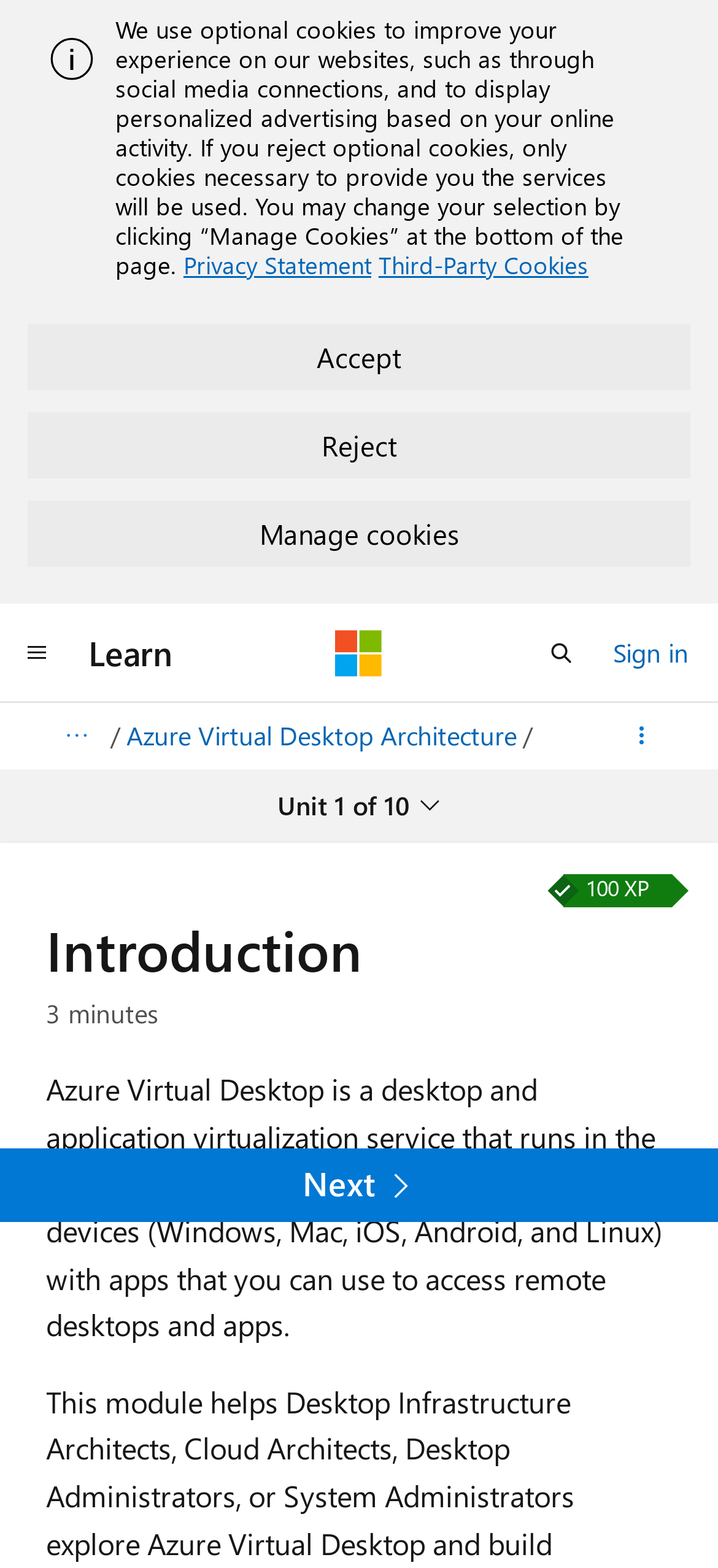Determine the bounding box coordinates of the clickable element necessary to fulfill the instruction: "View module menu". Provide the coordinates as four float numbers within the 0 to 1 range, i.e., [left, top, right, bottom].

[0.366, 0.495, 0.634, 0.532]